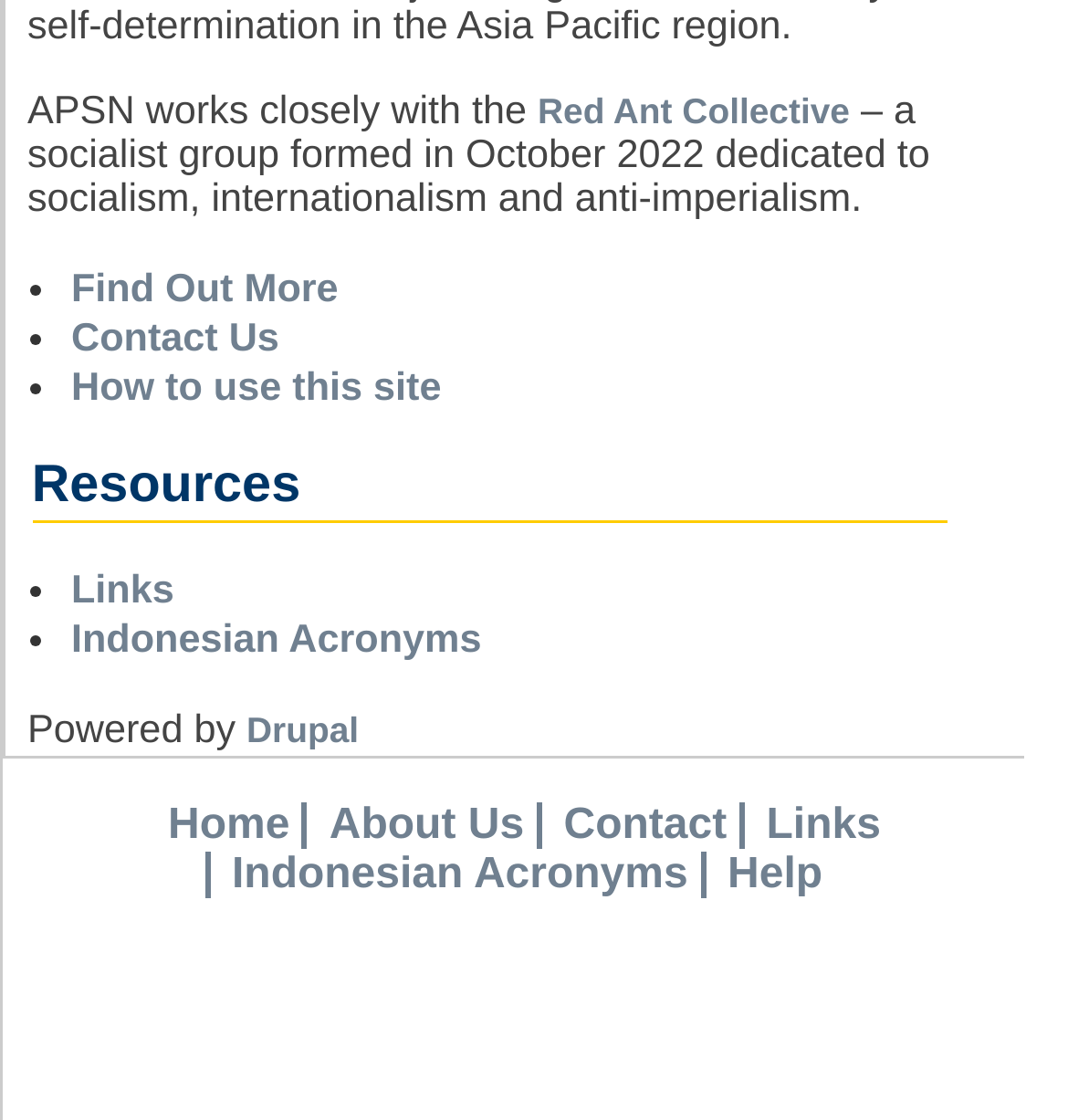Determine the bounding box of the UI component based on this description: "Find Out More". The bounding box coordinates should be four float values between 0 and 1, i.e., [left, top, right, bottom].

[0.067, 0.239, 0.317, 0.278]